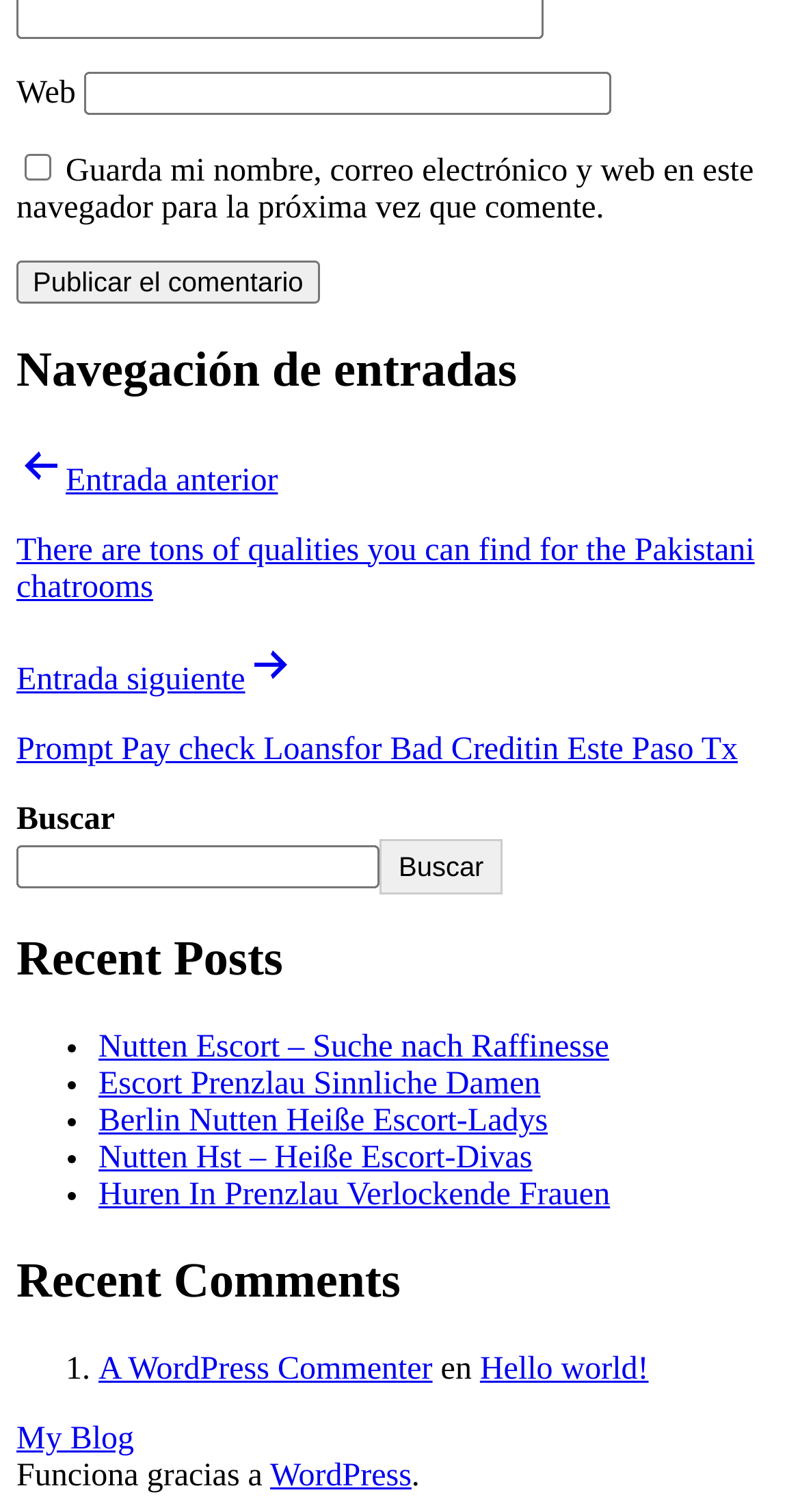Find the bounding box coordinates of the clickable area required to complete the following action: "Explore File Management".

None